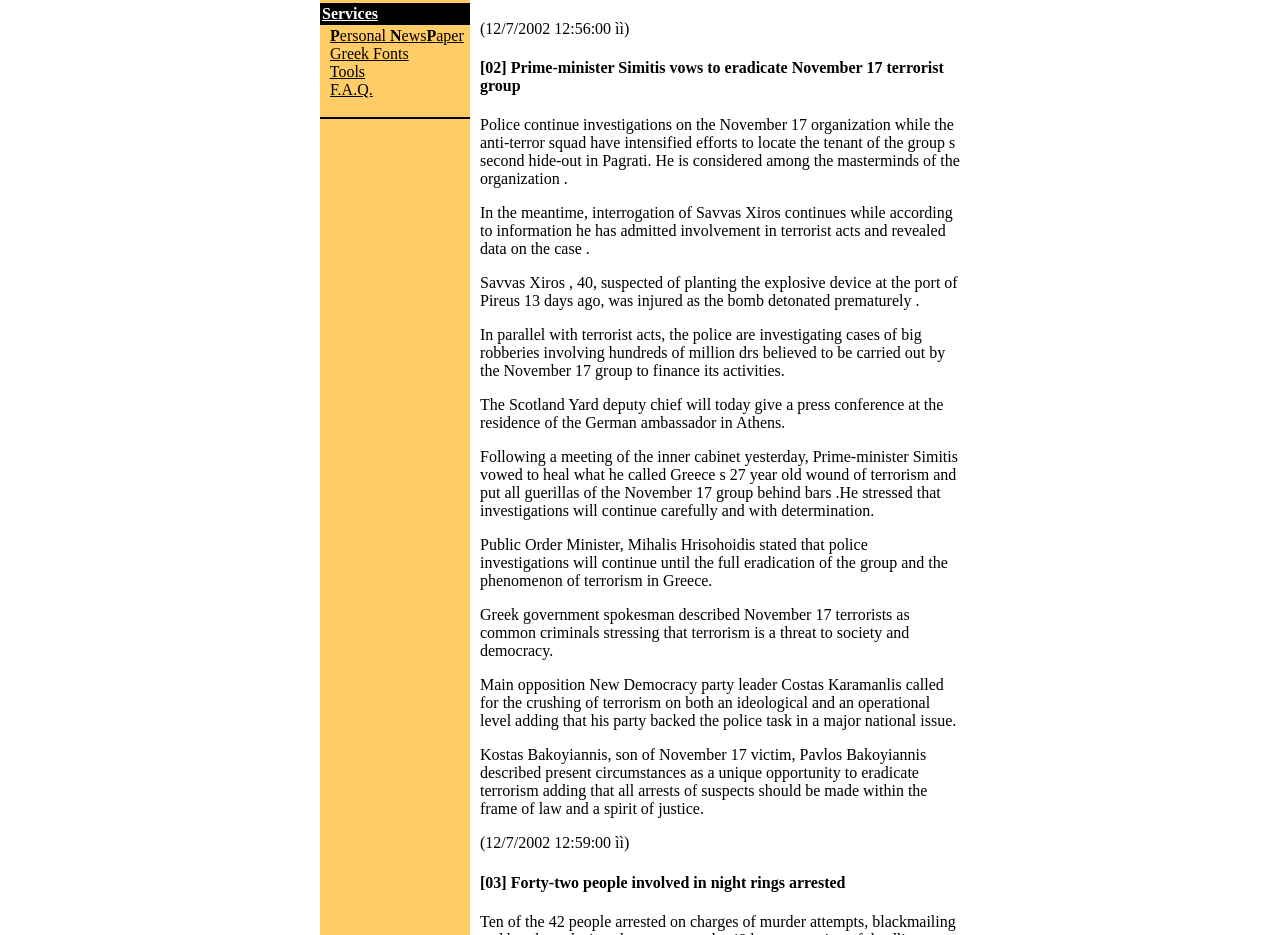Locate the bounding box coordinates for the element described below: "F.A.Q.". The coordinates must be four float values between 0 and 1, formatted as [left, top, right, bottom].

[0.258, 0.087, 0.291, 0.105]